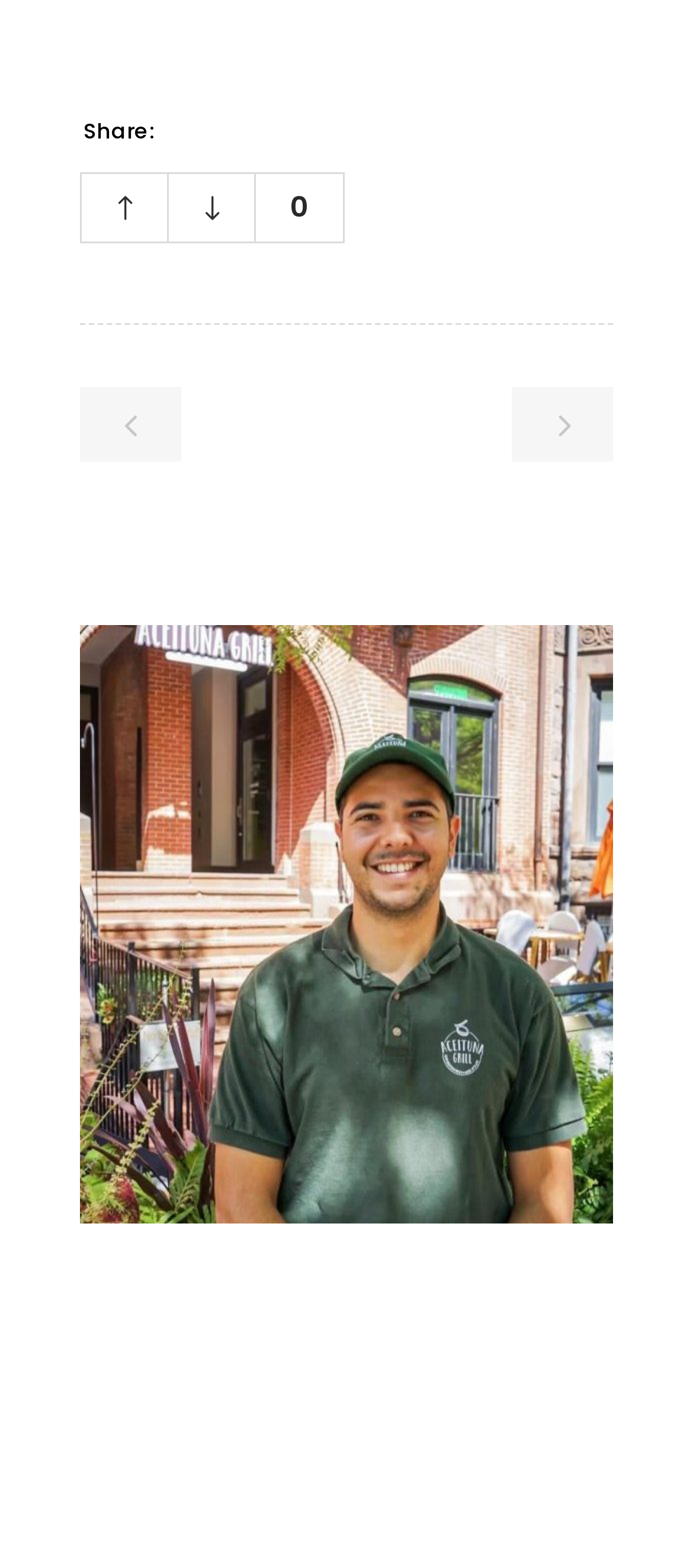Determine the bounding box coordinates for the UI element matching this description: "title="Share on Pinterest"".

[0.493, 0.066, 0.545, 0.098]